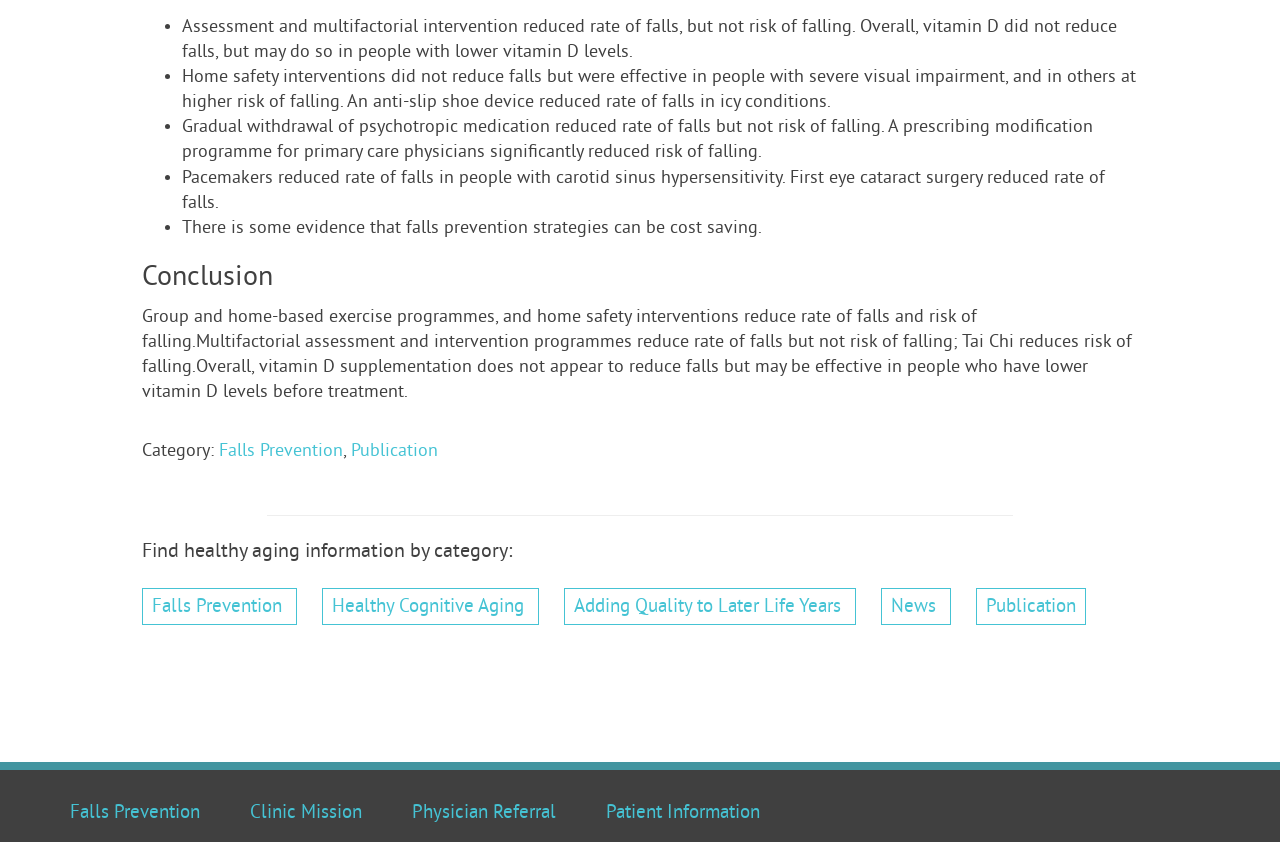Identify the bounding box coordinates for the UI element mentioned here: "Publication". Provide the coordinates as four float values between 0 and 1, i.e., [left, top, right, bottom].

[0.771, 0.707, 0.841, 0.735]